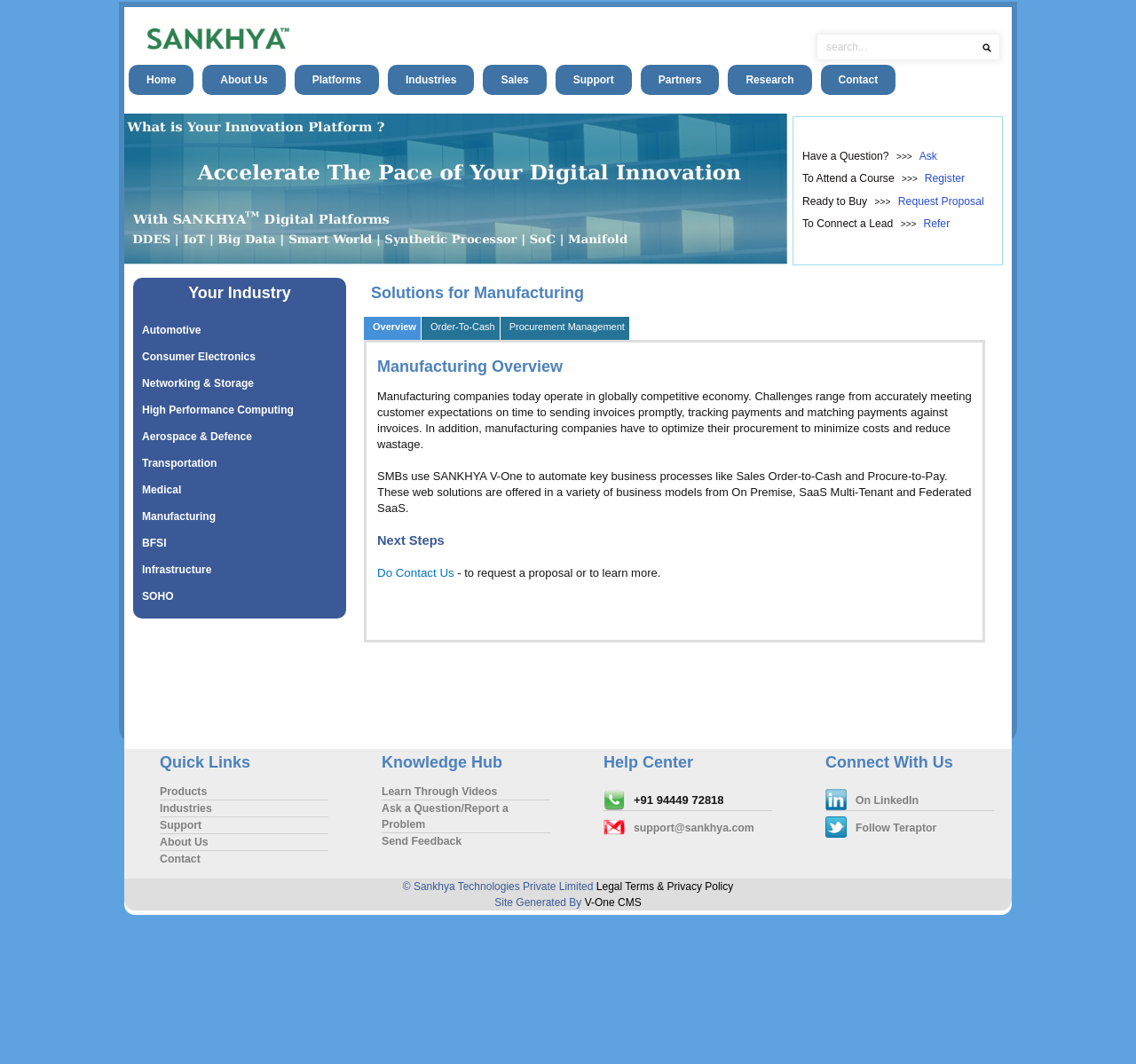Provide the bounding box coordinates for the UI element that is described by this text: "Consumer Electronics". The coordinates should be in the form of four float numbers between 0 and 1: [left, top, right, bottom].

[0.117, 0.323, 0.305, 0.348]